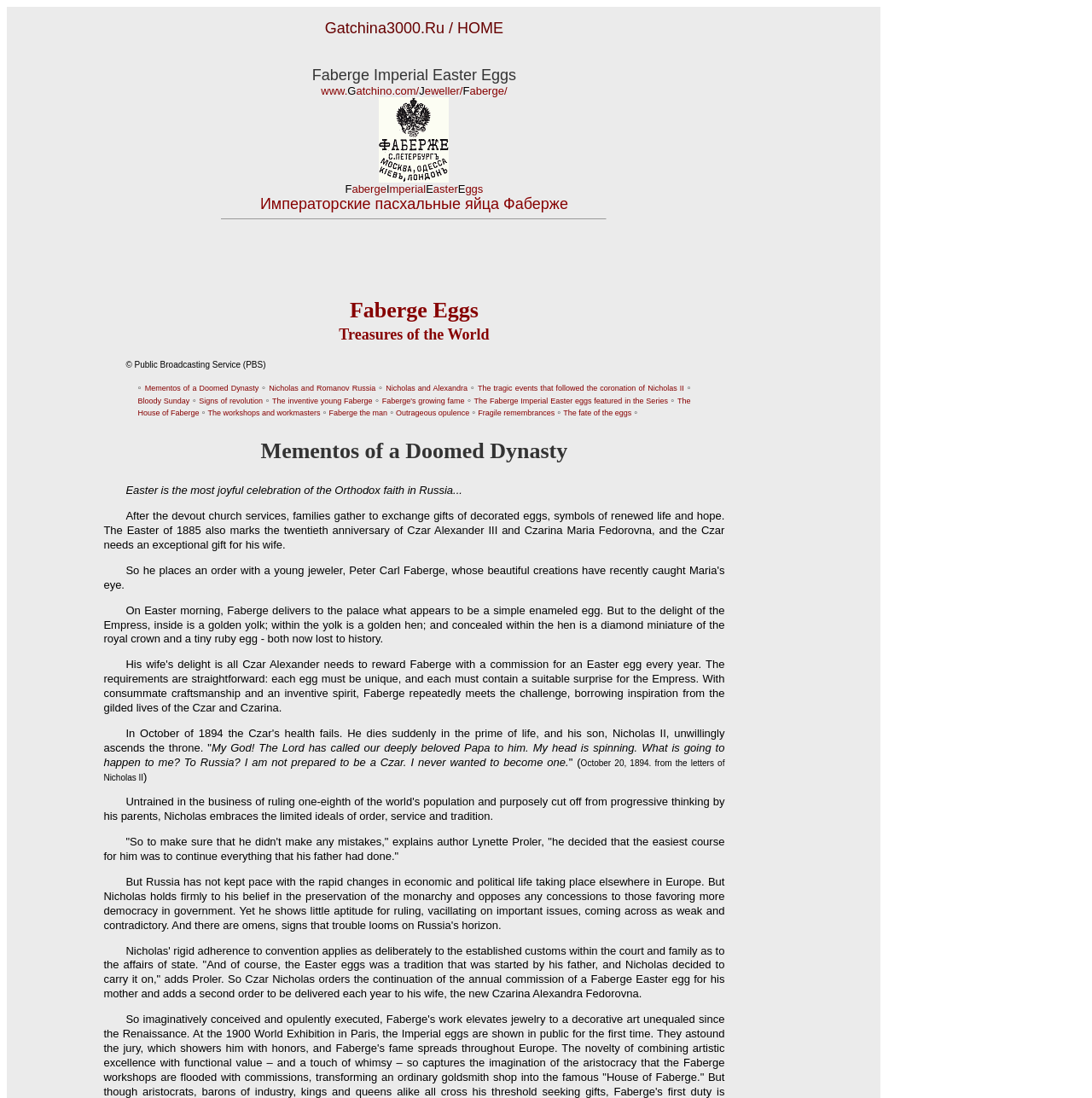What is the name of the dynasty mentioned on the webpage?
Give a detailed and exhaustive answer to the question.

The webpage mentions 'Nicholas and Romanov Russia' in the blockquote section, indicating that the Romanov dynasty is being referred to.